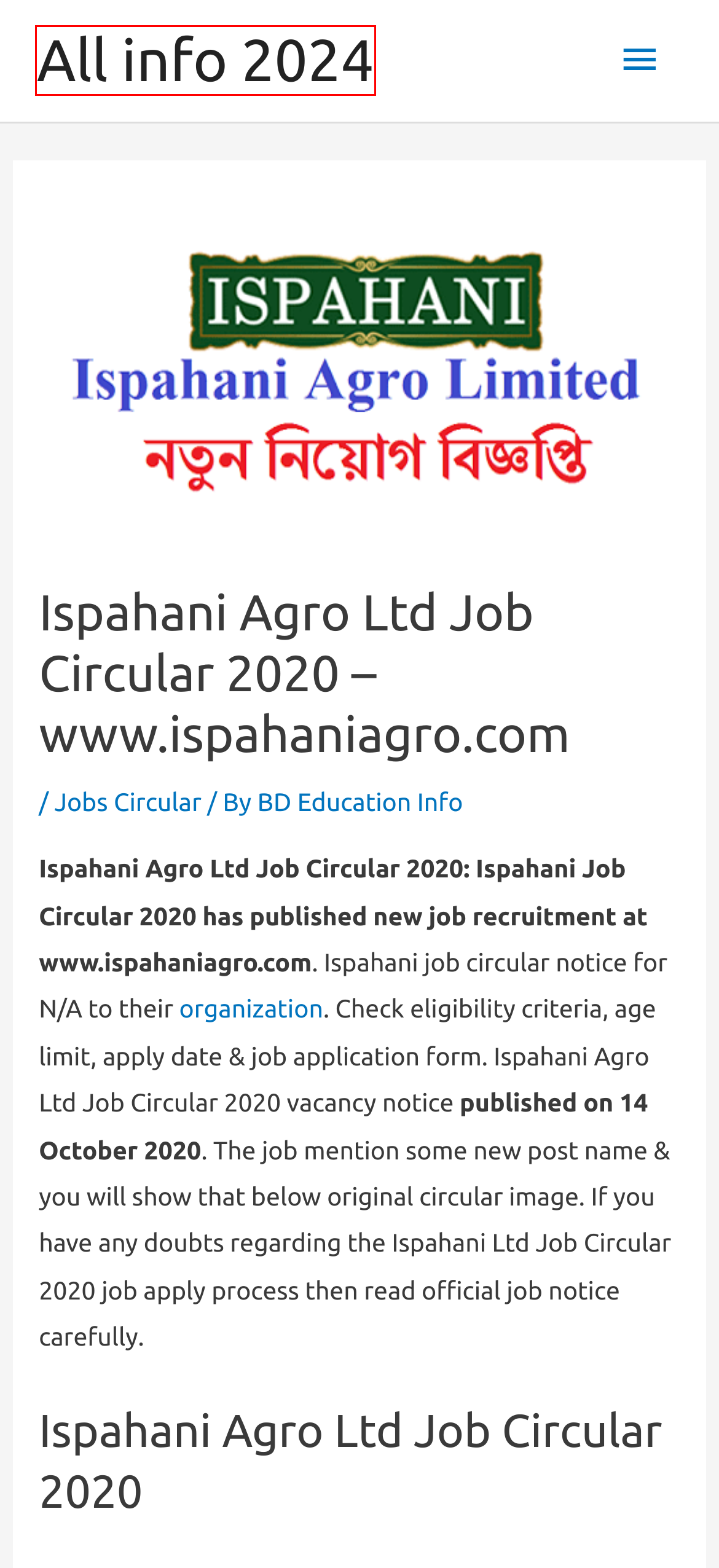Given a screenshot of a webpage with a red bounding box highlighting a UI element, choose the description that best corresponds to the new webpage after clicking the element within the red bounding box. Here are your options:
A. 1. walden login .csv - All info 2024
B. myATT login, Sign in to your AT&T Wireless or Internet ... - All info 2024
C. BD jobs circular and upcoming Daily jobs News - Today BD Jobs News
D. Shakti Foundation Job Circular 2021 – www.shakti.org.bd
E. Astra – Fast, Lightweight & Customizable WordPress Theme - Download Now!
F. Cisco Software Licensing | Software License Management - All info 2024
G. Zimbra Web Client Sign In - All info 2024
H. All info 2023

H